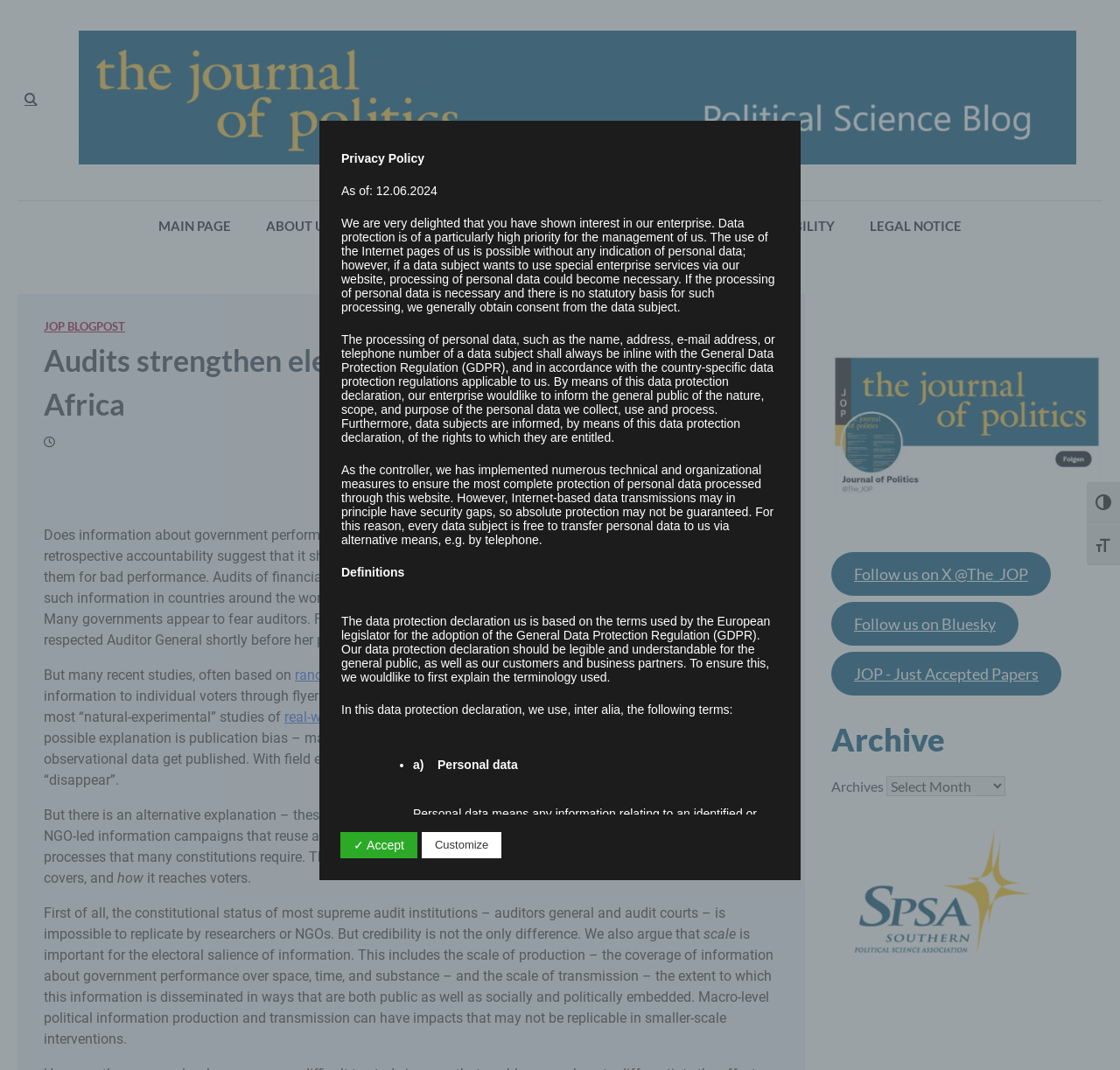What is the purpose of the audits mentioned in the blog post?
Please provide a full and detailed response to the question.

I found the answer by reading the text of the blog post, which mentions that audits are a source of information about government performance and corruption, and that this information can shape voter behavior.